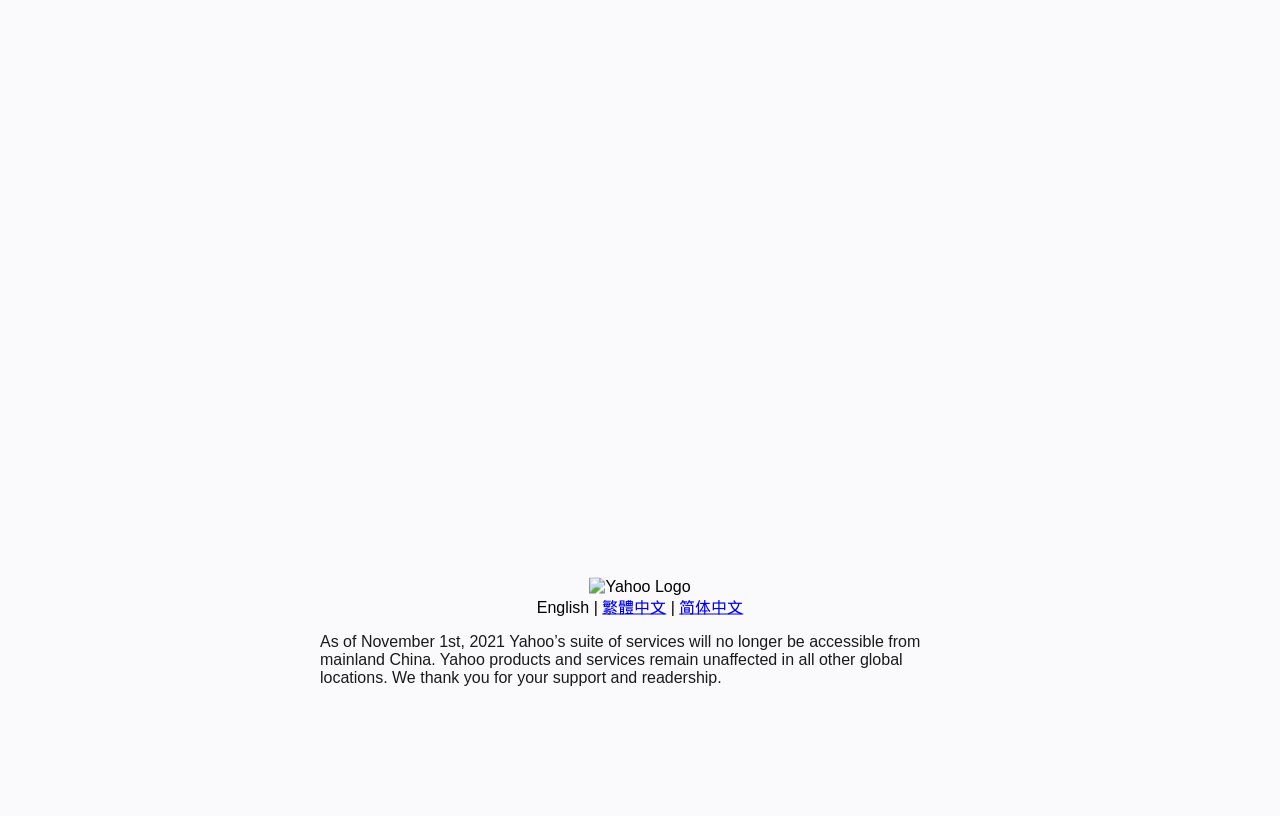Given the webpage screenshot and the description, determine the bounding box coordinates (top-left x, top-left y, bottom-right x, bottom-right y) that define the location of the UI element matching this description: 繁體中文

[0.47, 0.733, 0.52, 0.754]